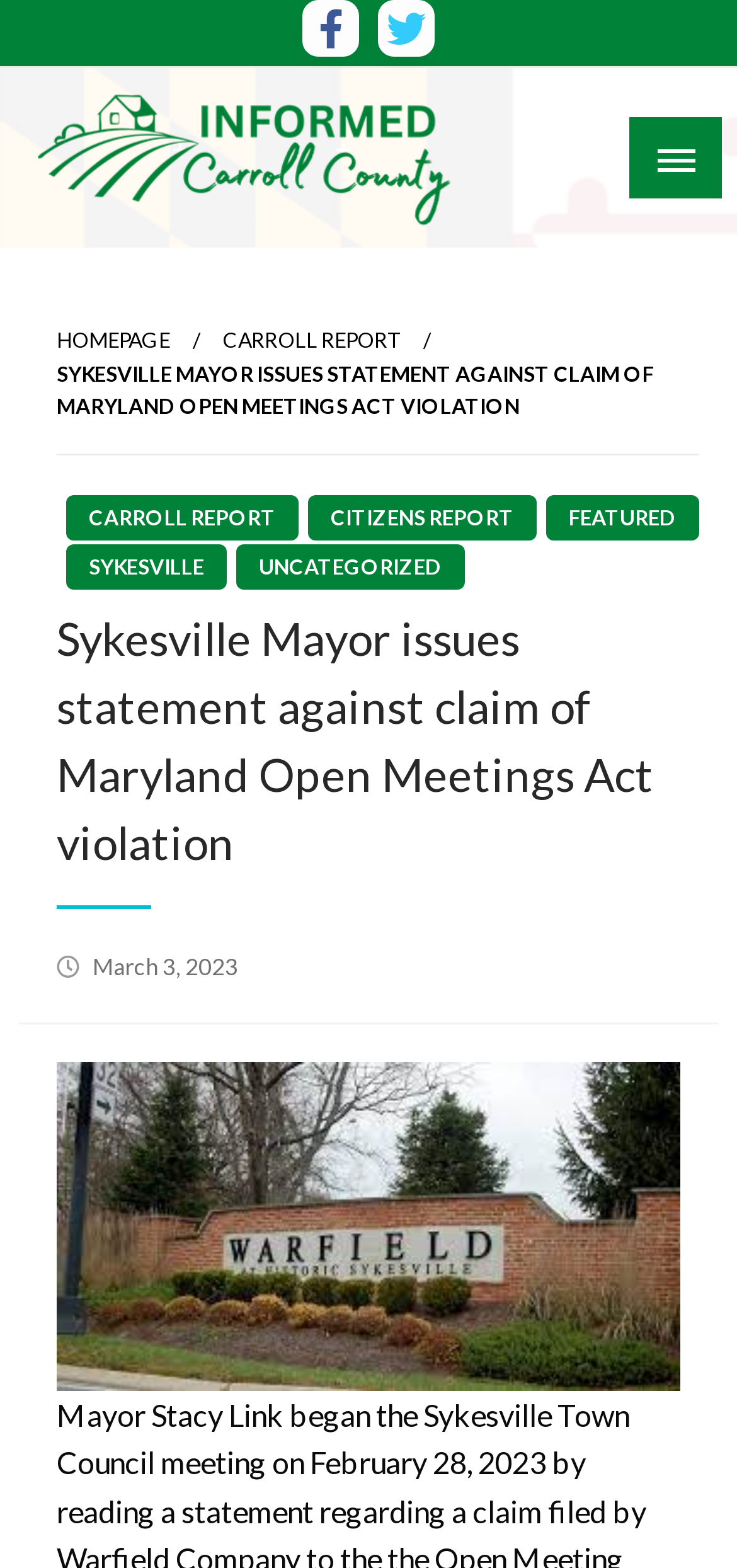Please find the bounding box coordinates of the clickable region needed to complete the following instruction: "Check the news dated March 3, 2023". The bounding box coordinates must consist of four float numbers between 0 and 1, i.e., [left, top, right, bottom].

[0.126, 0.607, 0.323, 0.625]